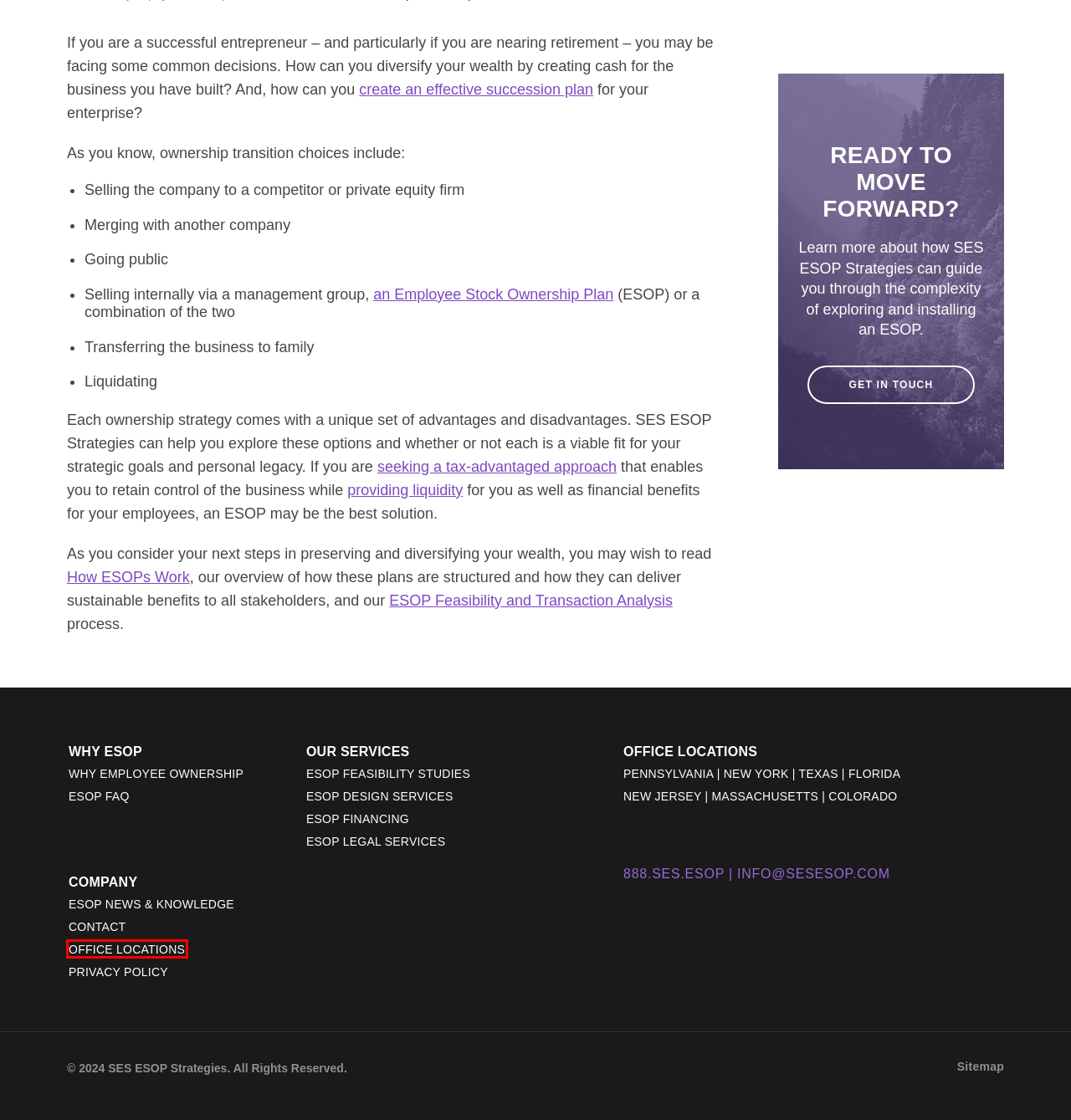You have received a screenshot of a webpage with a red bounding box indicating a UI element. Please determine the most fitting webpage description that matches the new webpage after clicking on the indicated element. The choices are:
A. ESOP Financing | SES ESOP Strategies
B. Contact Us About Our ESOP Services | SES ESOP Strategies
C. Our Office Locations | SES ESOP Strategies
D. ESOP Legal Services and ESOP Attorneys | SES ESOP Strategies
E. Business Succession Planning and ESOPs | SES ESOP Strategies
F. What Is an ESOP? | SES ESOP Strategies
G. Why Choose ESOPs as a Liquidity and Succession Strategy?
H. SES ESOP Sitemap - Find Any Page on Our Site

C